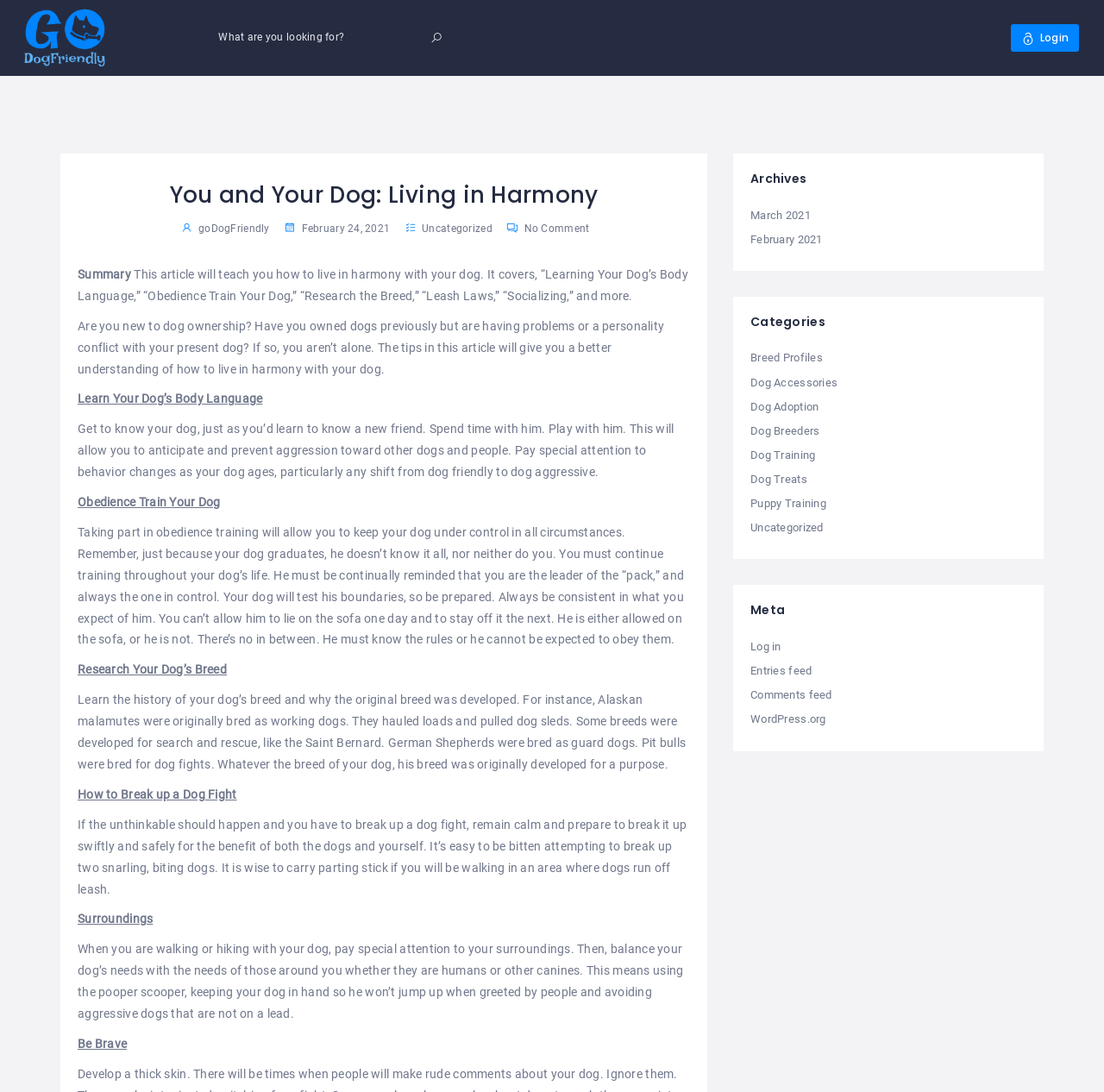What is the title of the webpage?
Look at the image and answer with only one word or phrase.

You and Your Dog: Living in Harmony